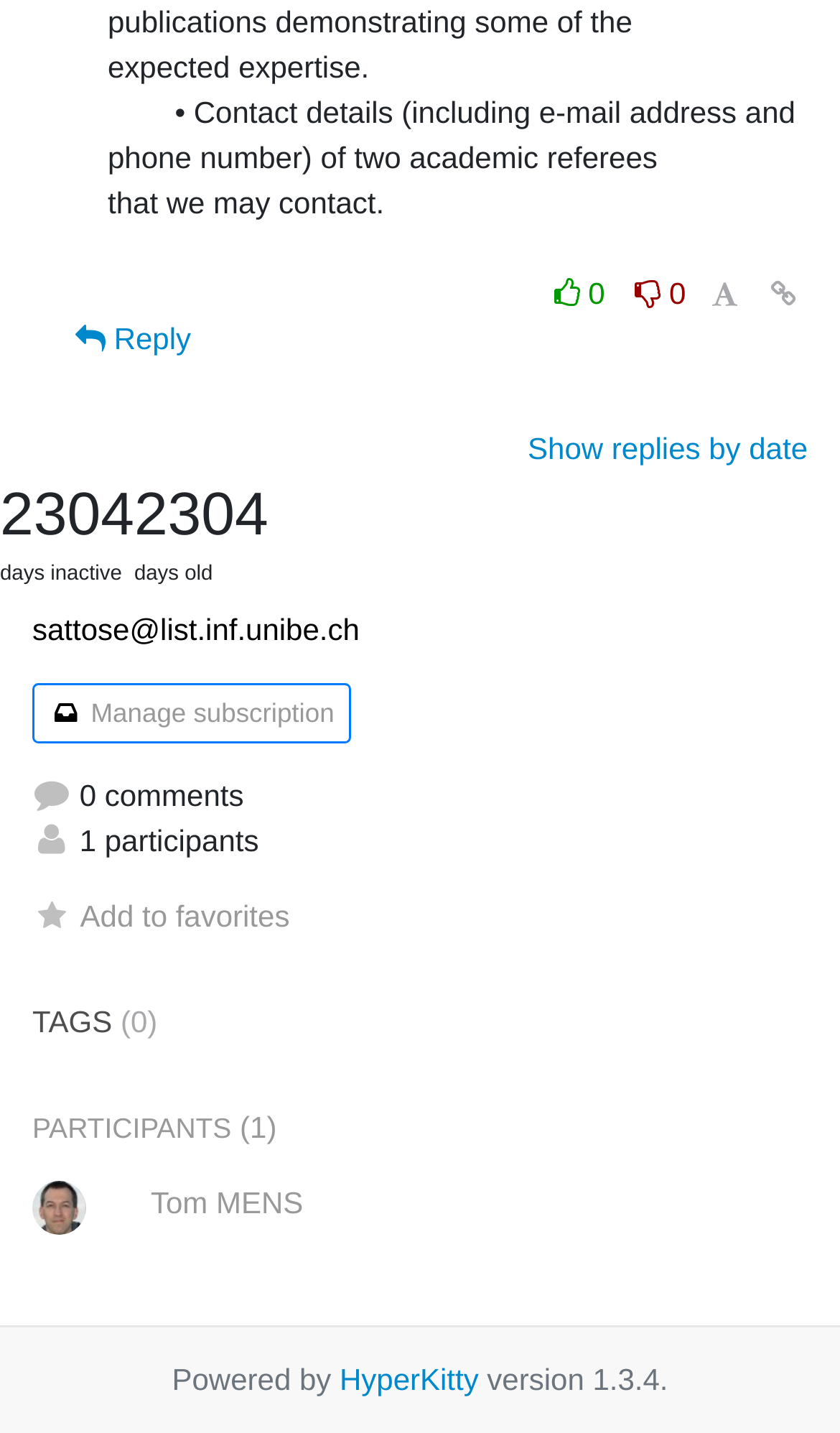How many days has the user been inactive?
Refer to the image and respond with a one-word or short-phrase answer.

2304